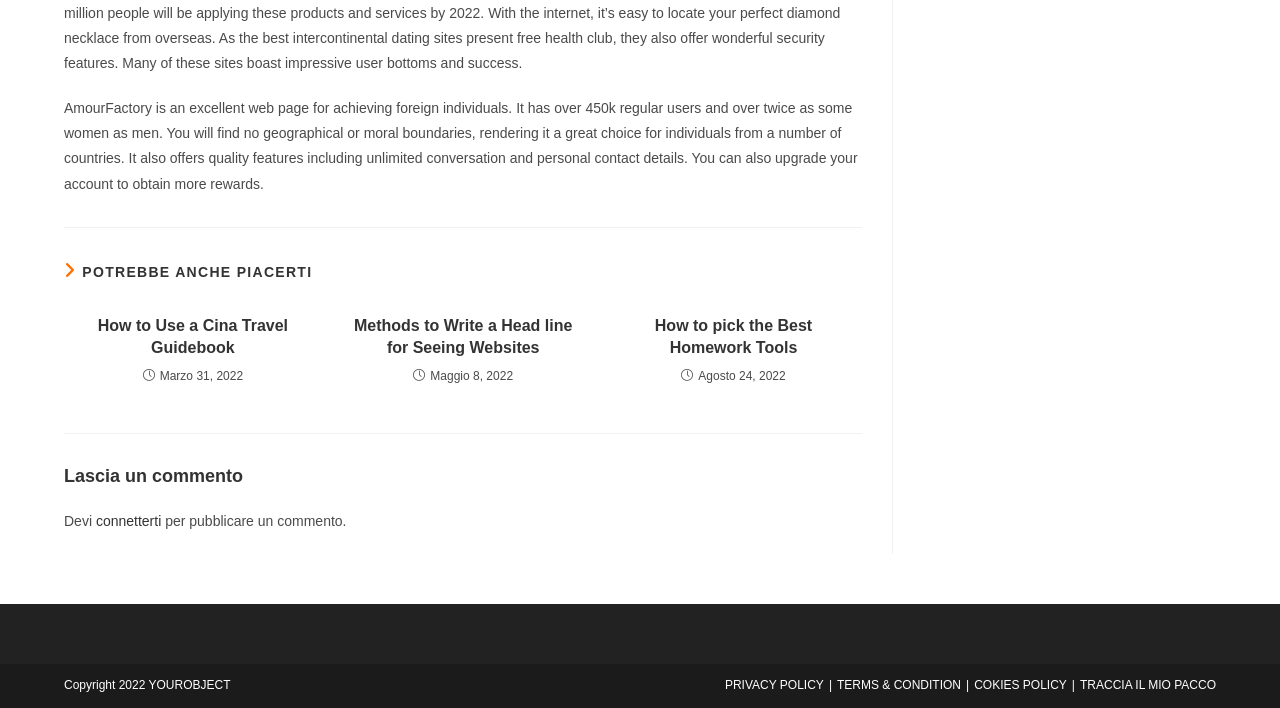Please find the bounding box coordinates of the clickable region needed to complete the following instruction: "Click on 'Methods to Write a Head line for Seeing Websites'". The bounding box coordinates must consist of four float numbers between 0 and 1, i.e., [left, top, right, bottom].

[0.271, 0.445, 0.453, 0.508]